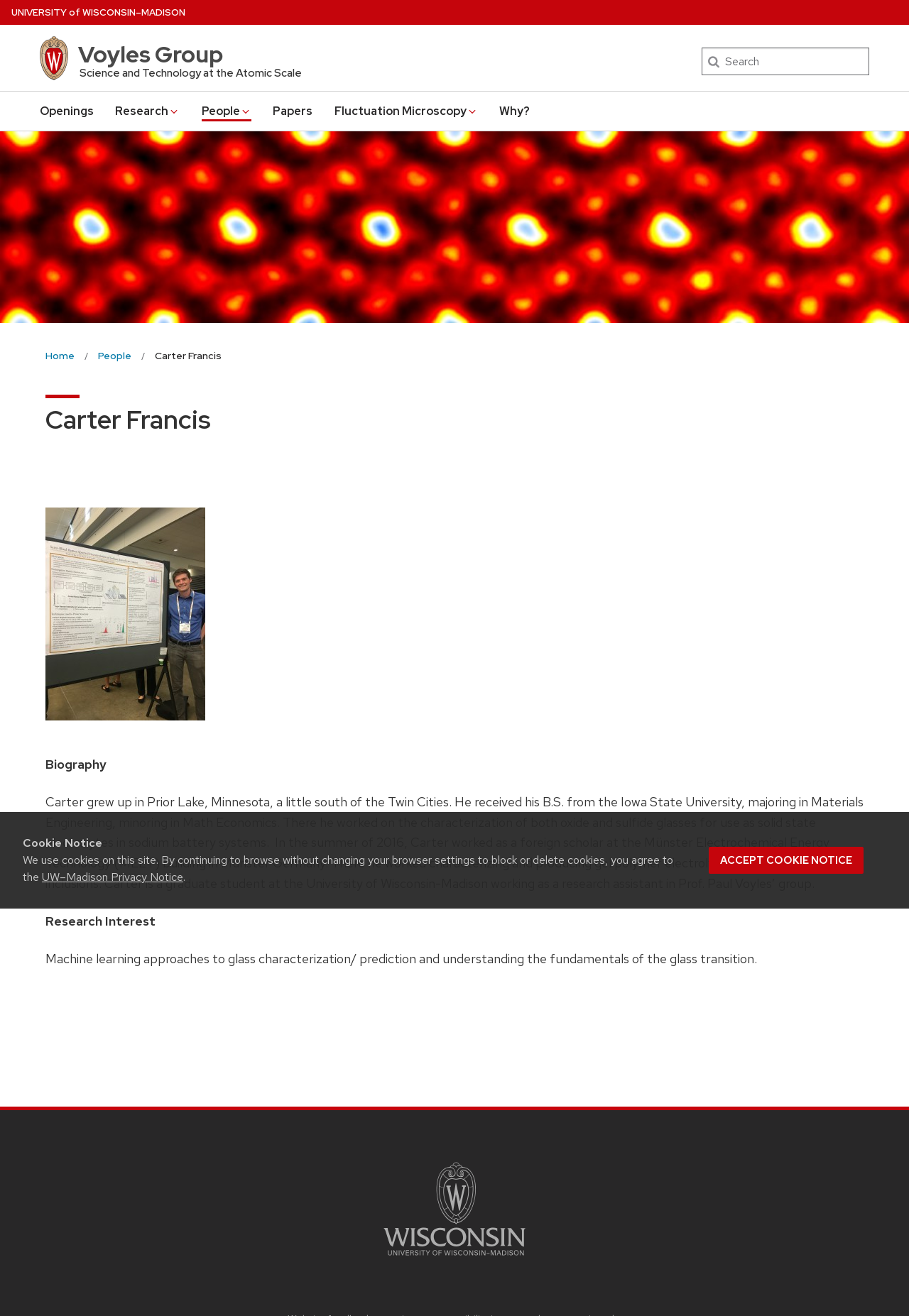Please specify the bounding box coordinates of the region to click in order to perform the following instruction: "Go to Voyles Group".

[0.086, 0.03, 0.245, 0.053]